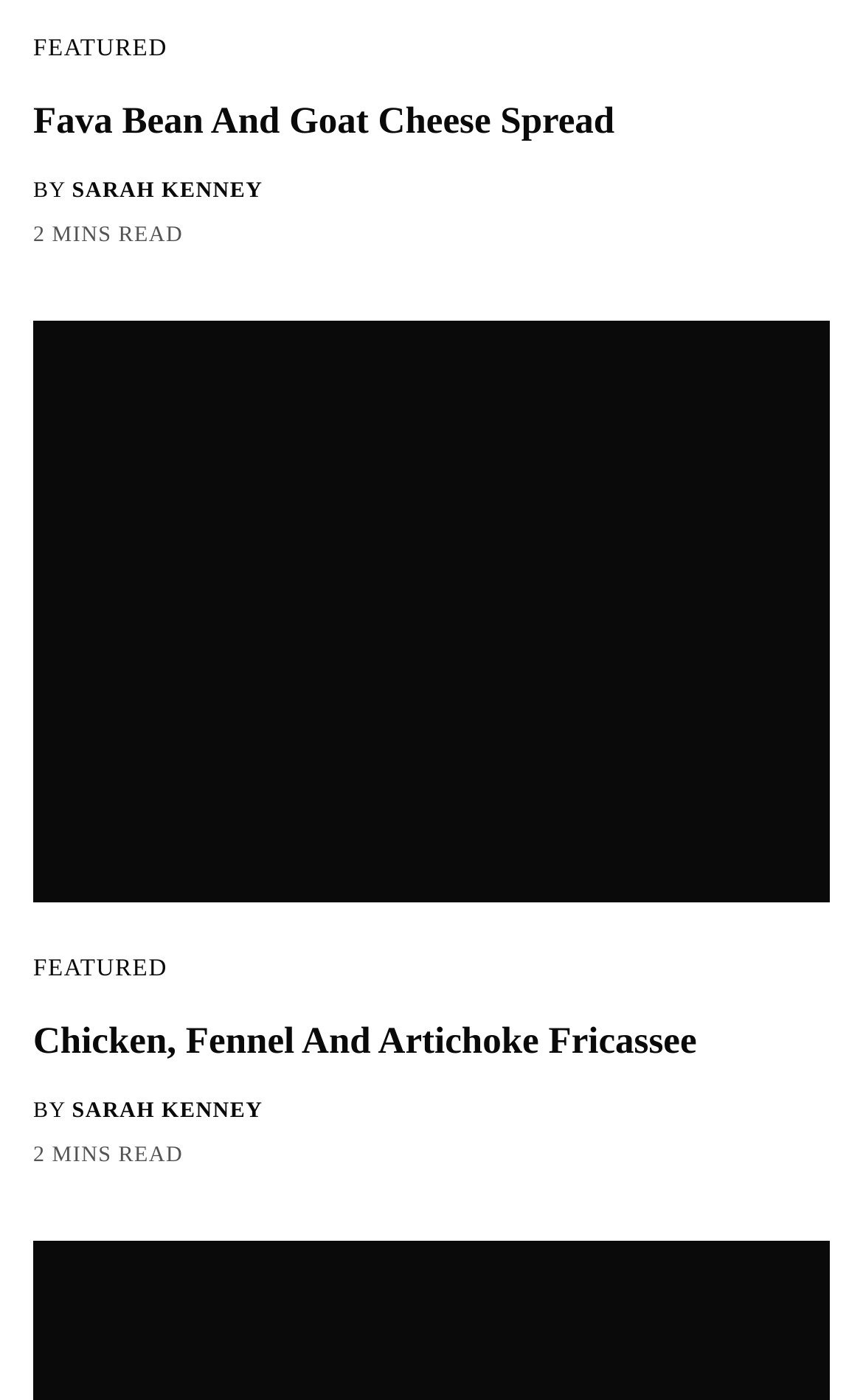What is the title of the first recipe?
From the screenshot, provide a brief answer in one word or phrase.

Fava Bean And Goat Cheese Spread